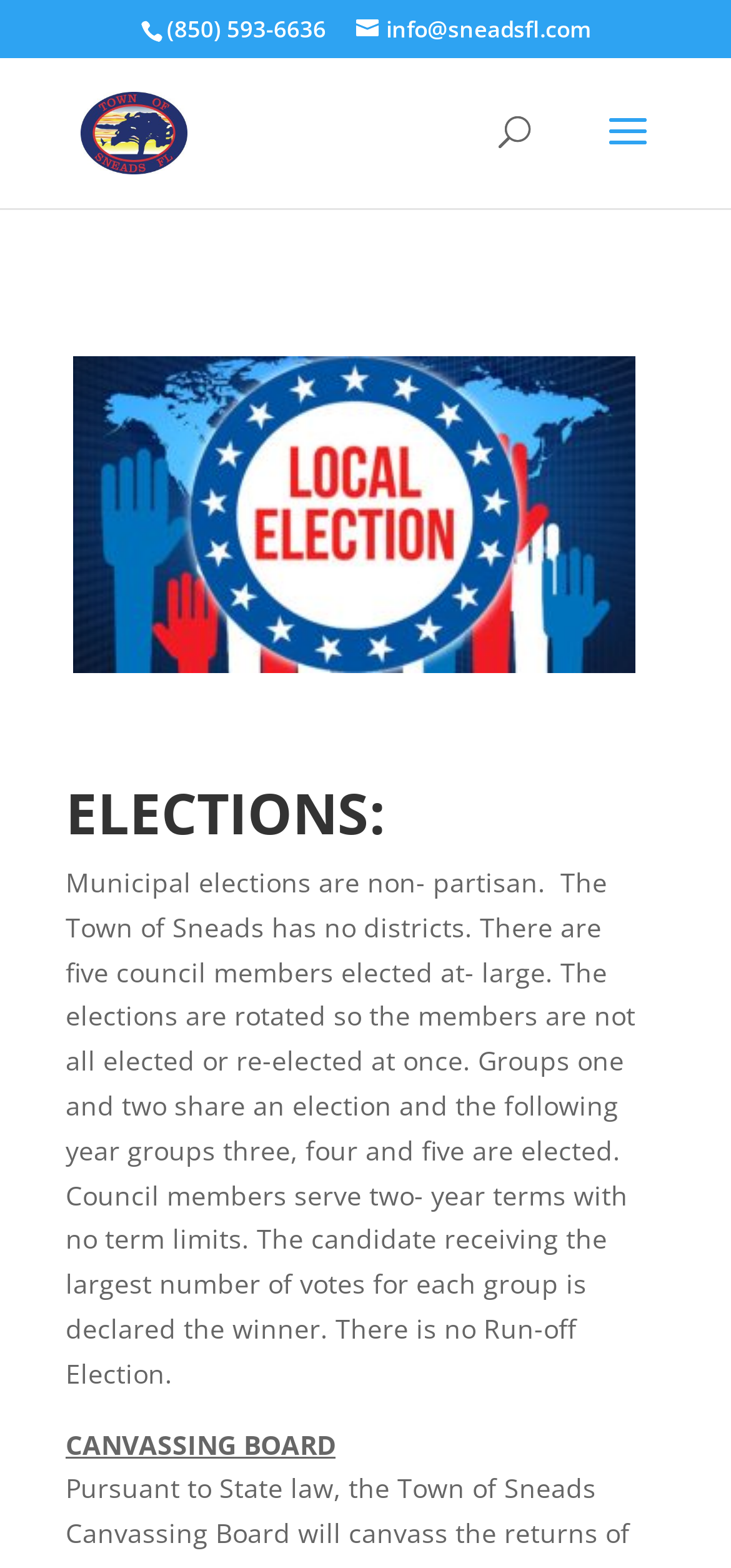Can you find the bounding box coordinates for the UI element given this description: "name="s" placeholder="Search …" title="Search for:""? Provide the coordinates as four float numbers between 0 and 1: [left, top, right, bottom].

[0.463, 0.036, 0.823, 0.039]